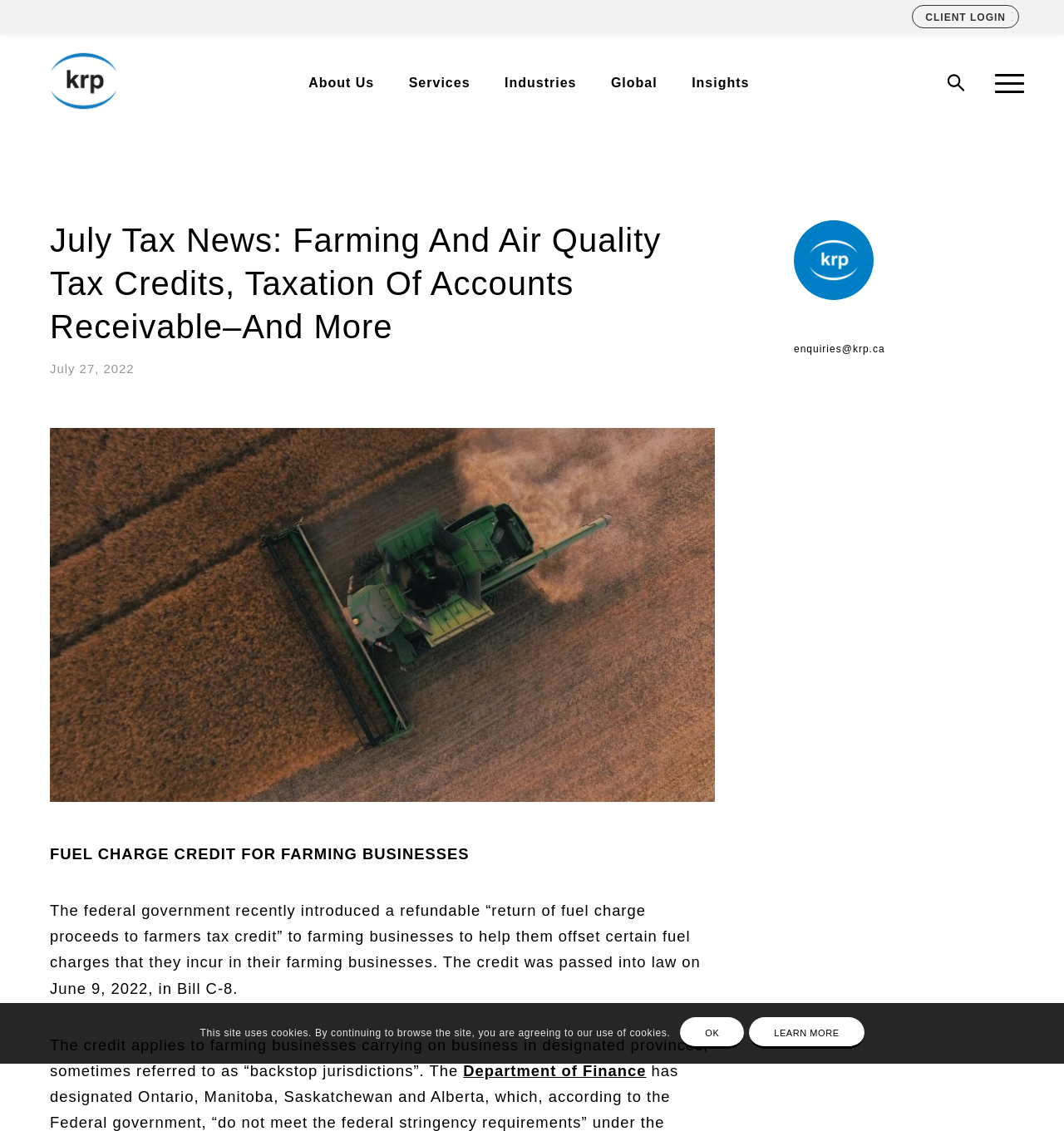Given the element description: "Department of Finance", predict the bounding box coordinates of this UI element. The coordinates must be four float numbers between 0 and 1, given as [left, top, right, bottom].

[0.435, 0.939, 0.607, 0.954]